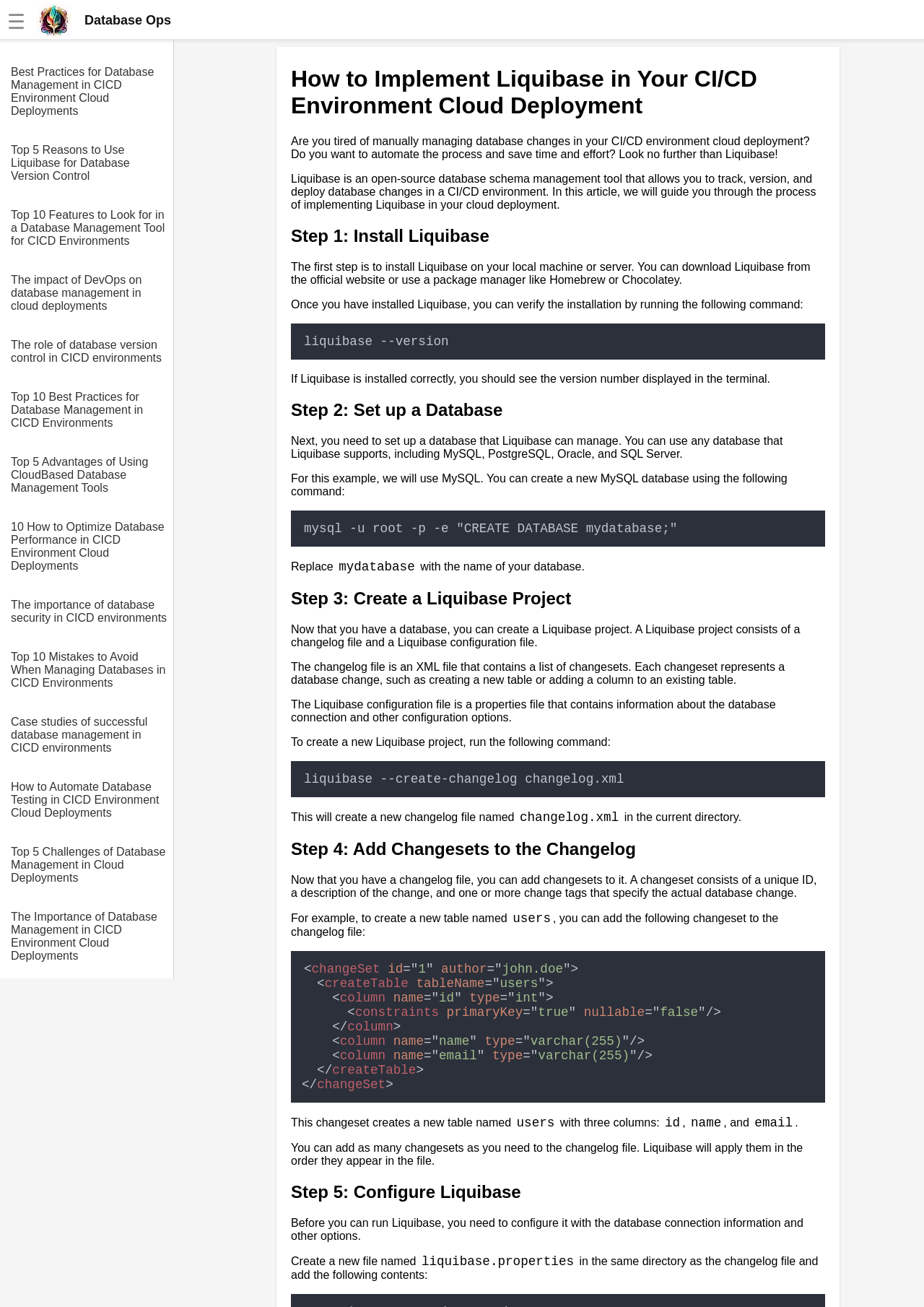Respond to the following question with a brief word or phrase:
What is the first step to implement Liquibase in a CI/CD environment?

Install Liquibase